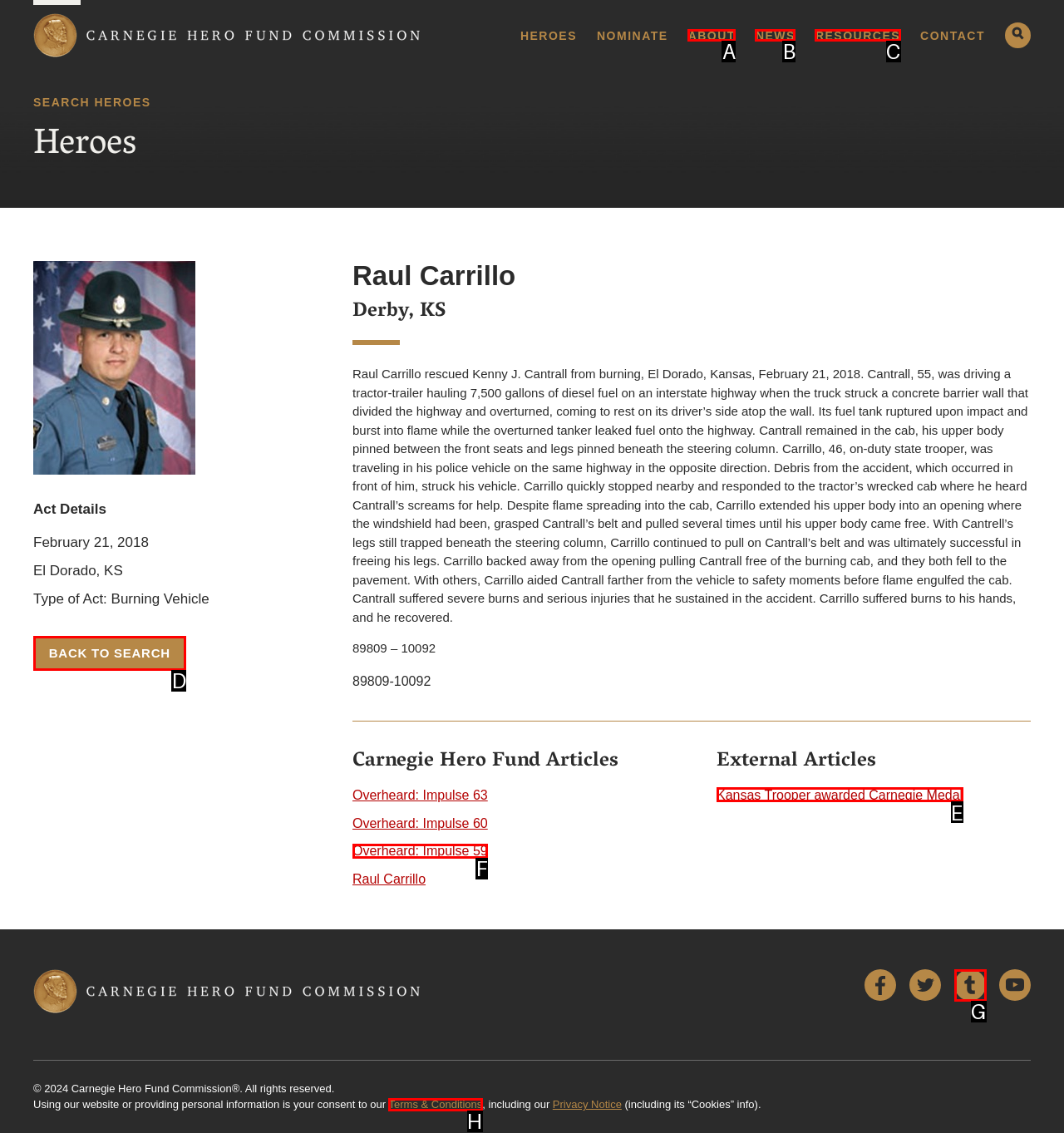From the description: Kansas Trooper awarded Carnegie Medal, identify the option that best matches and reply with the letter of that option directly.

E